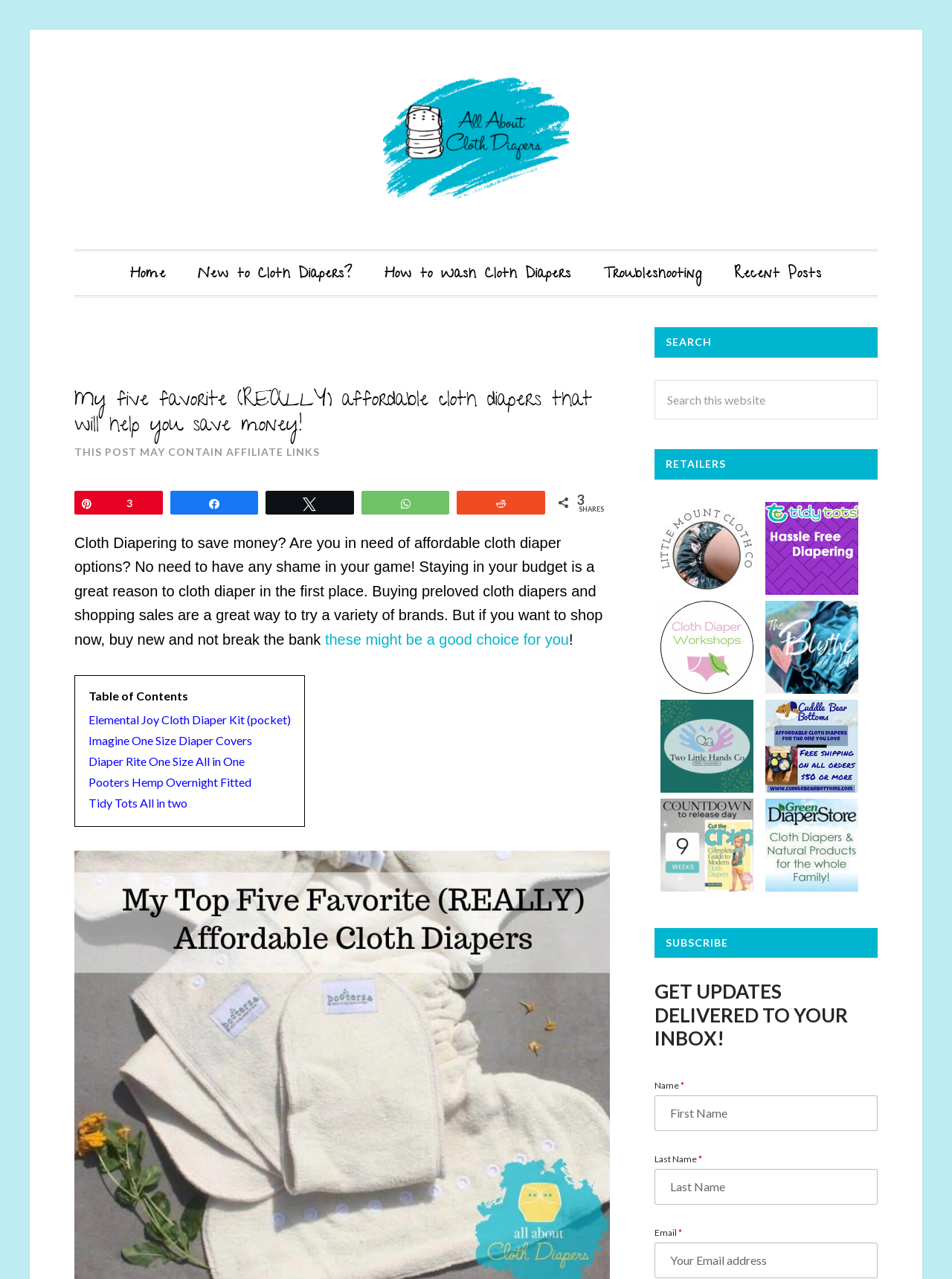Highlight the bounding box coordinates of the element you need to click to perform the following instruction: "Read the Privacy Statement."

None